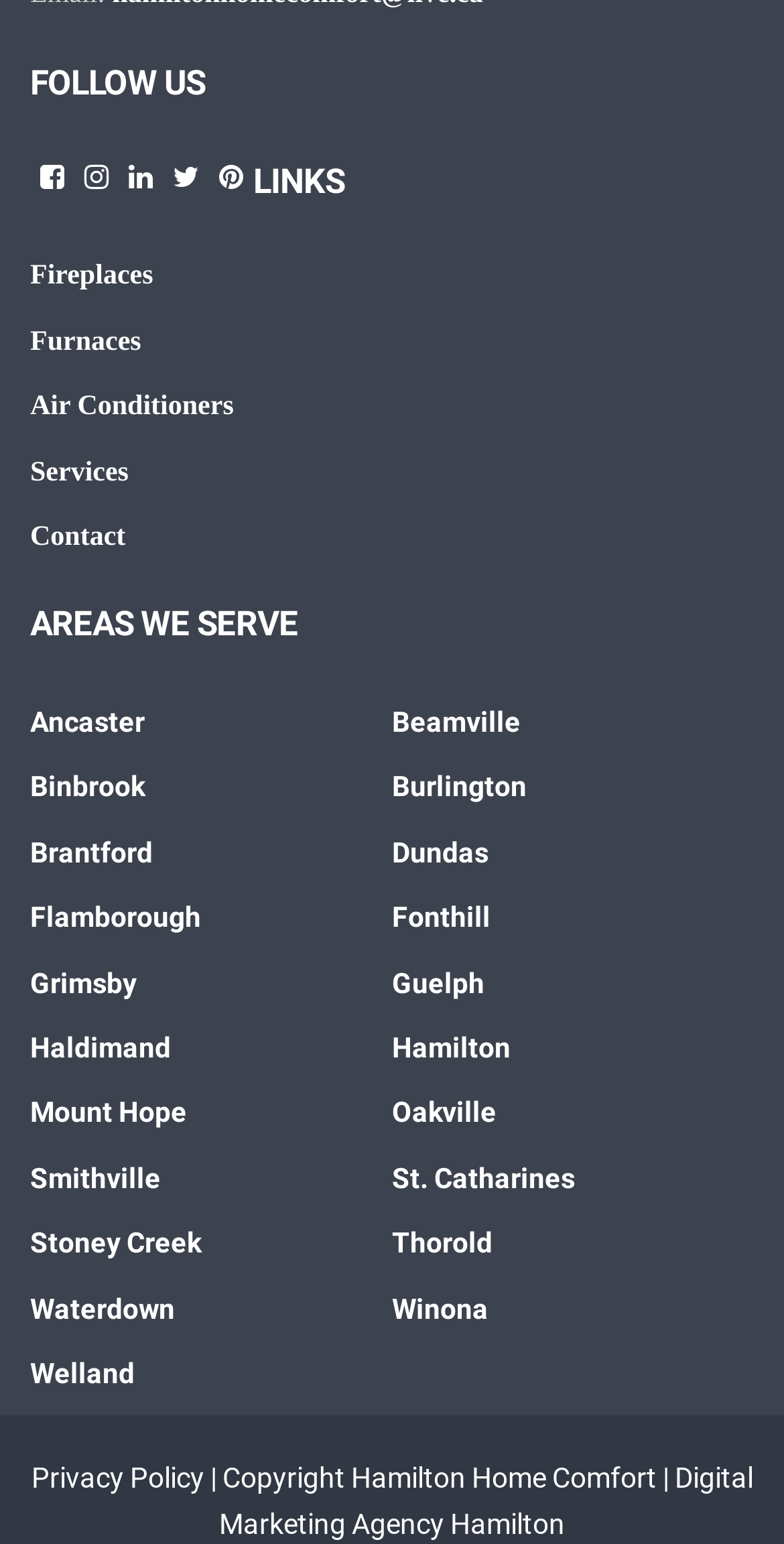Please answer the following question using a single word or phrase: 
What services does the company provide?

Fireplaces, Furnaces, Air Conditioners, Services